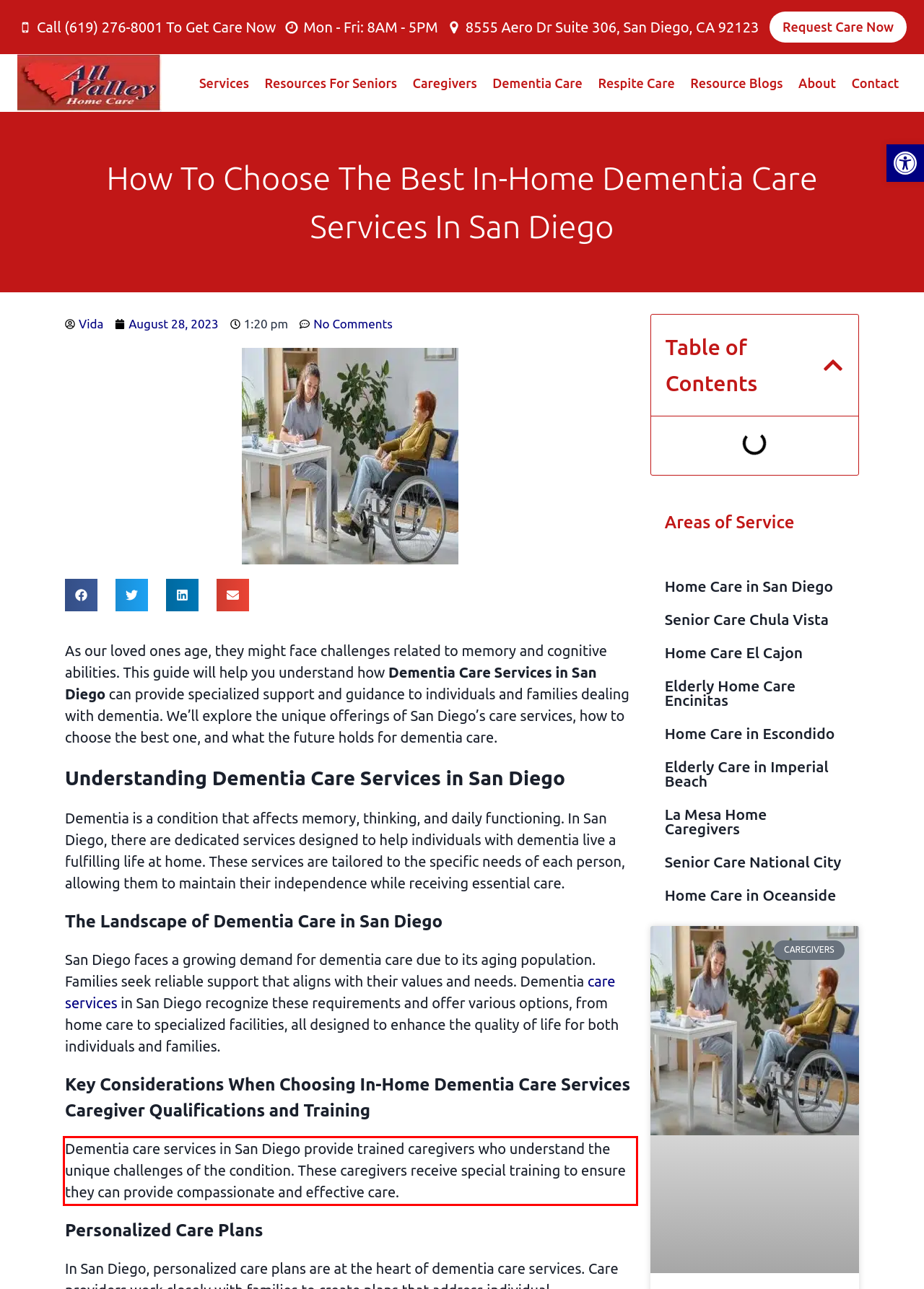Identify and extract the text within the red rectangle in the screenshot of the webpage.

Dementia care services in San Diego provide trained caregivers who understand the unique challenges of the condition. These caregivers receive special training to ensure they can provide compassionate and effective care.